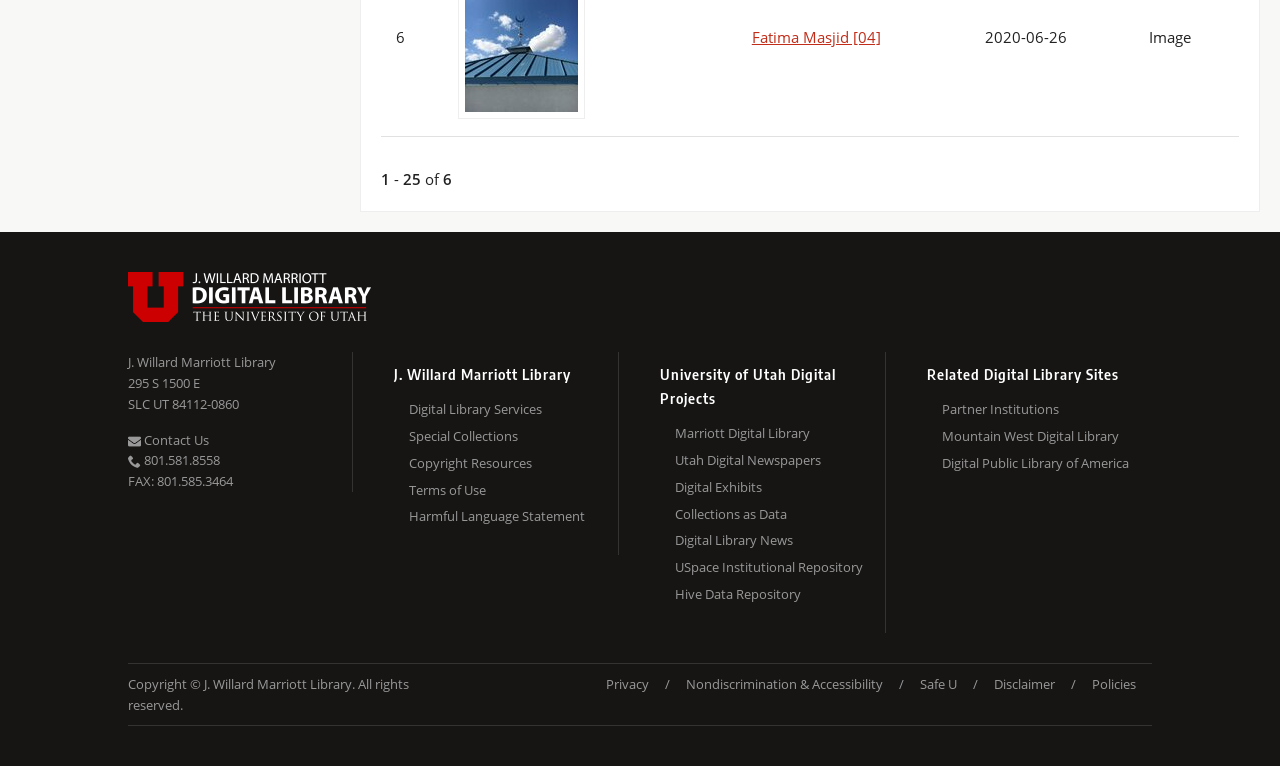Pinpoint the bounding box coordinates of the clickable area necessary to execute the following instruction: "Read the article". The coordinates should be given as four float numbers between 0 and 1, namely [left, top, right, bottom].

None